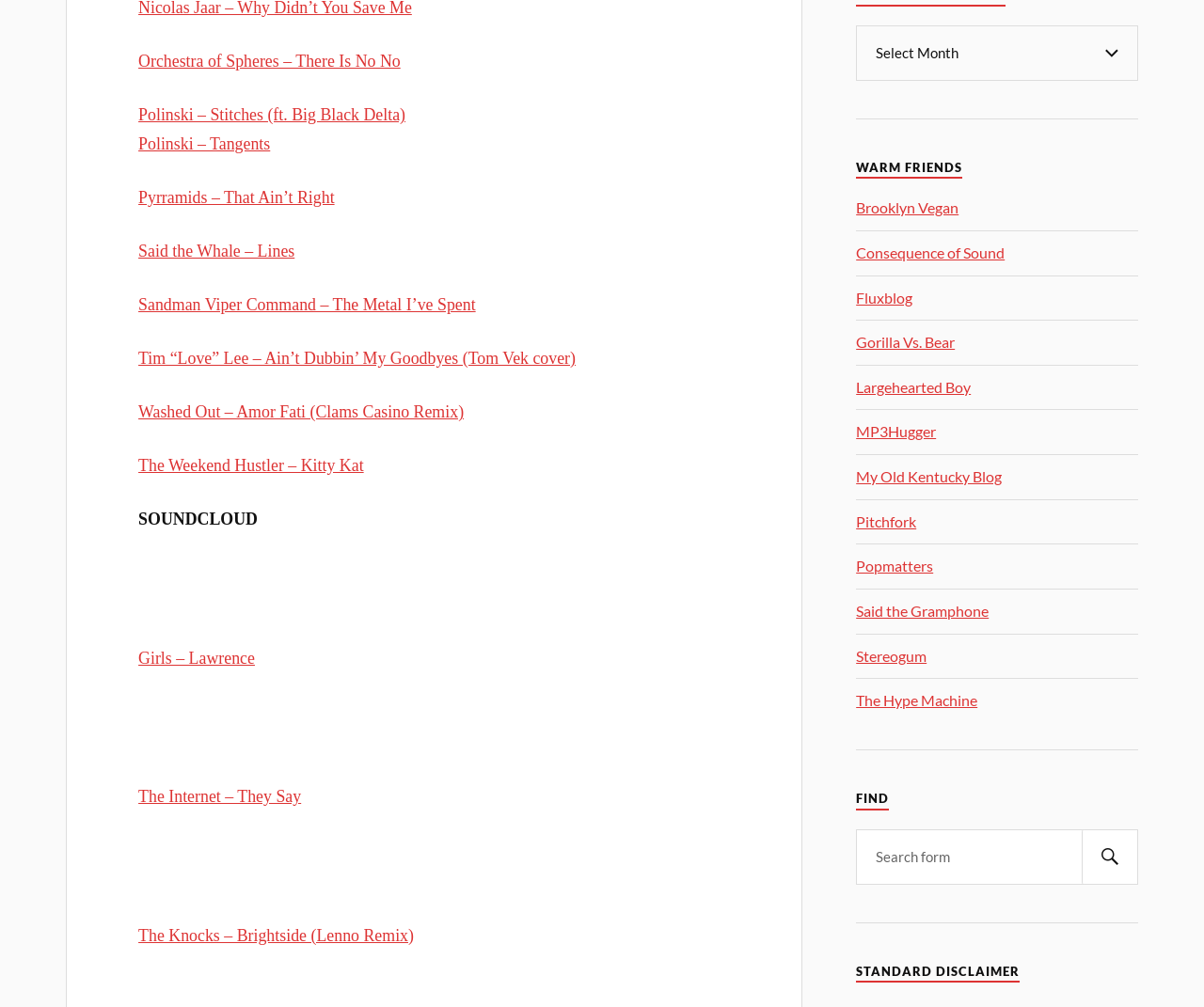Using the information in the image, could you please answer the following question in detail:
How many links are there under 'WARM FRIENDS'?

Under the heading 'WARM FRIENDS', there are 13 links to different websites, including Brooklyn Vegan, Consequence of Sound, and Pitchfork.